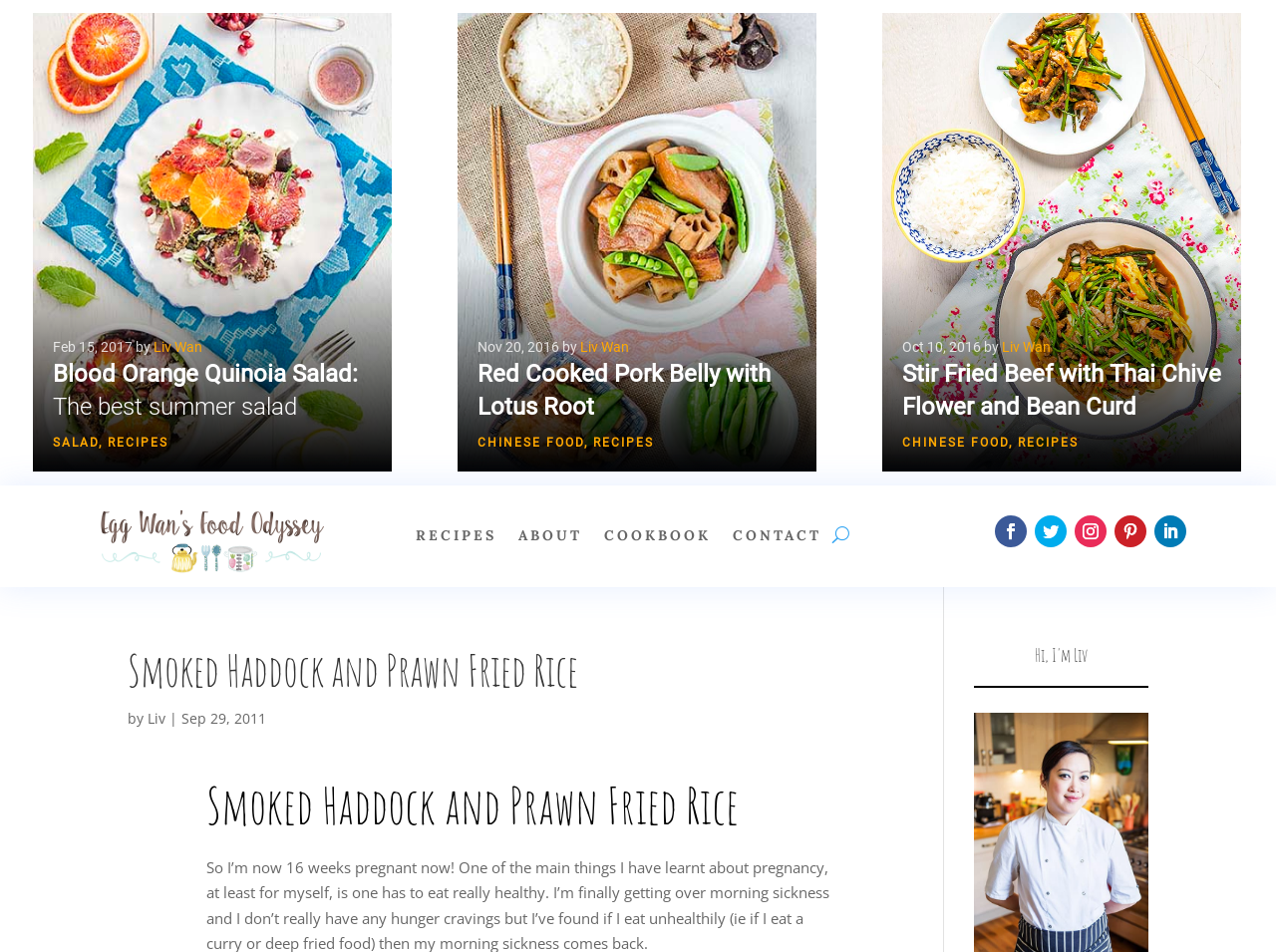How many social media links are there?
Look at the image and respond with a one-word or short-phrase answer.

5